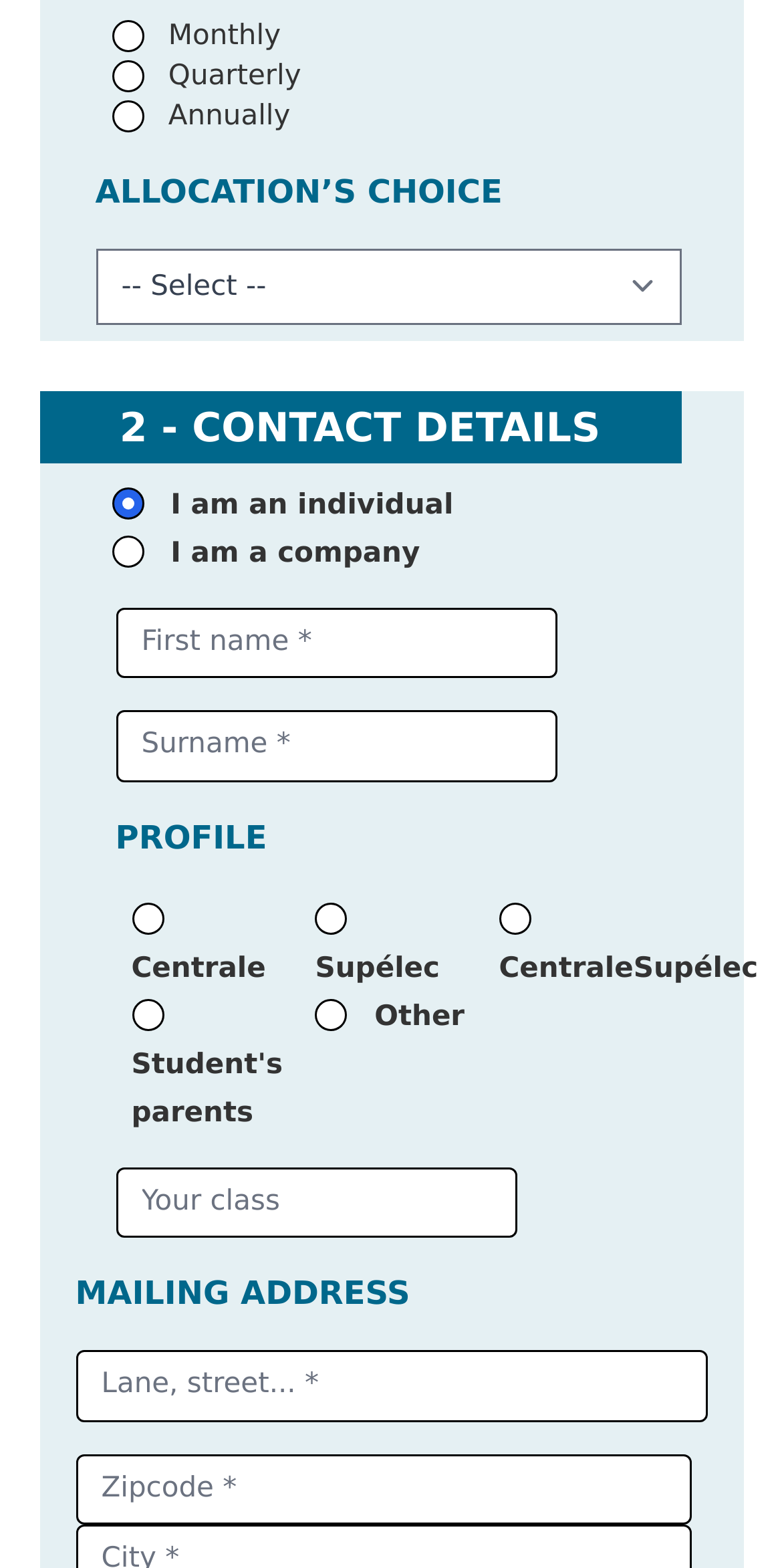Please locate the bounding box coordinates of the region I need to click to follow this instruction: "Select Monthly".

[0.142, 0.012, 0.183, 0.033]